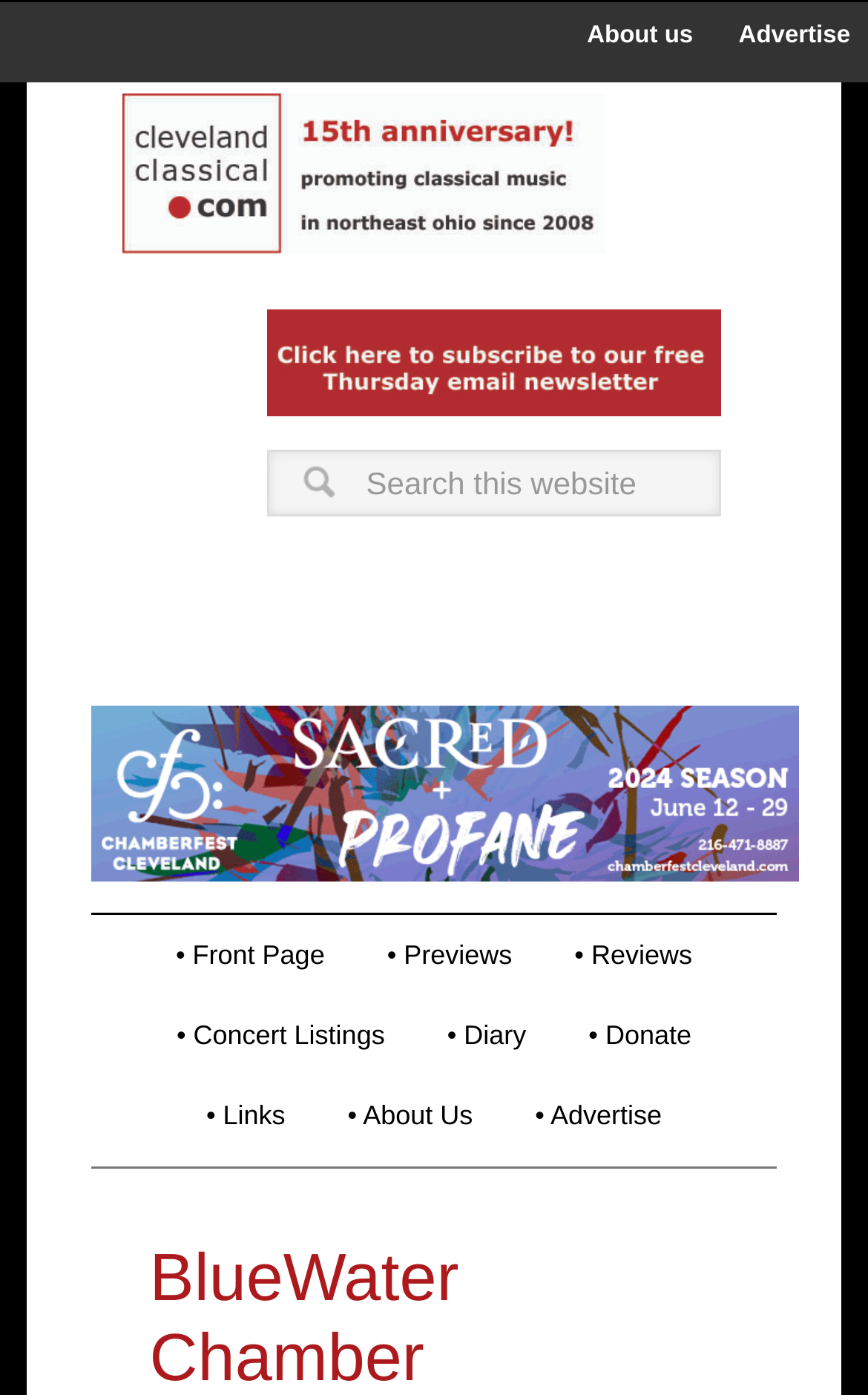What type of content does the website provide?
Analyze the screenshot and provide a detailed answer to the question.

I inferred the type of content by looking at the links under the 'Main' navigation element, which include 'Previews', 'Reviews', and 'Concert Listings'. This suggests that the website provides news and reviews related to classical music.